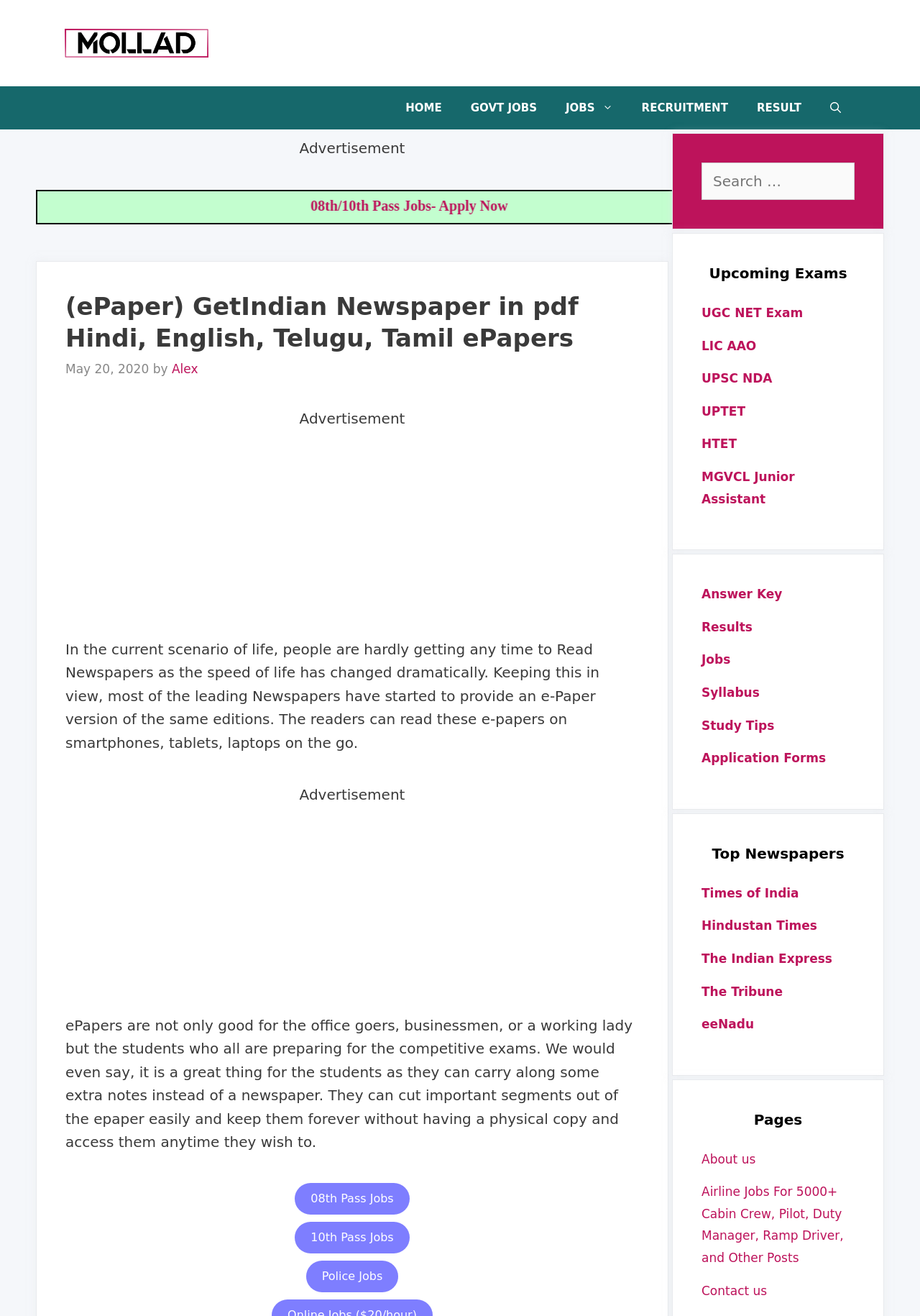Provide a thorough description of the webpage's content and layout.

The webpage is a news portal that provides e-papers in various languages, including Hindi, English, Telugu, and Tamil. At the top, there is a banner with a link to the site's homepage, accompanied by a small image of the site's logo. Below the banner, there is a primary navigation menu with links to different sections, including HOME, GOVT JOBS, JOBS, RECRUITMENT, RESULT, and an Open Search Bar.

On the left side of the page, there is a section with a heading that reads "(ePaper) GetIndian Newspaper in pdf Hindi, English, Telugu, Tamil ePapers". Below this heading, there is a paragraph of text that explains the benefits of e-papers, followed by two advertisements. Further down, there are three buttons for 08th/10th Pass Jobs, Police Jobs, and other job opportunities.

On the right side of the page, there are four complementary sections. The first section has a search box with a label "Search for:". The second section is titled "Upcoming Exams" and lists several links to upcoming exams, including UGC NET Exam, LIC AAO, and UPSC NDA. The third section has links to various resources, including Answer Key, Results, Jobs, Syllabus, Study Tips, and Application Forms. The fourth section is titled "Top Newspapers" and lists links to several popular newspapers, including Times of India, Hindustan Times, and The Indian Express. Below this section, there is a heading "Pages" with links to About us, Contact us, and other pages.

Throughout the page, there are several advertisements and promotional links, including a large banner at the top and several smaller ads scattered throughout the content.